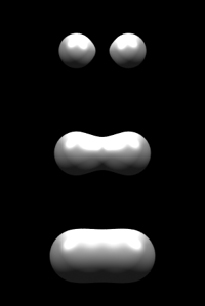Give a short answer using one word or phrase for the question:
What do the shapes in the image appear to be?

Glossy and bulbous